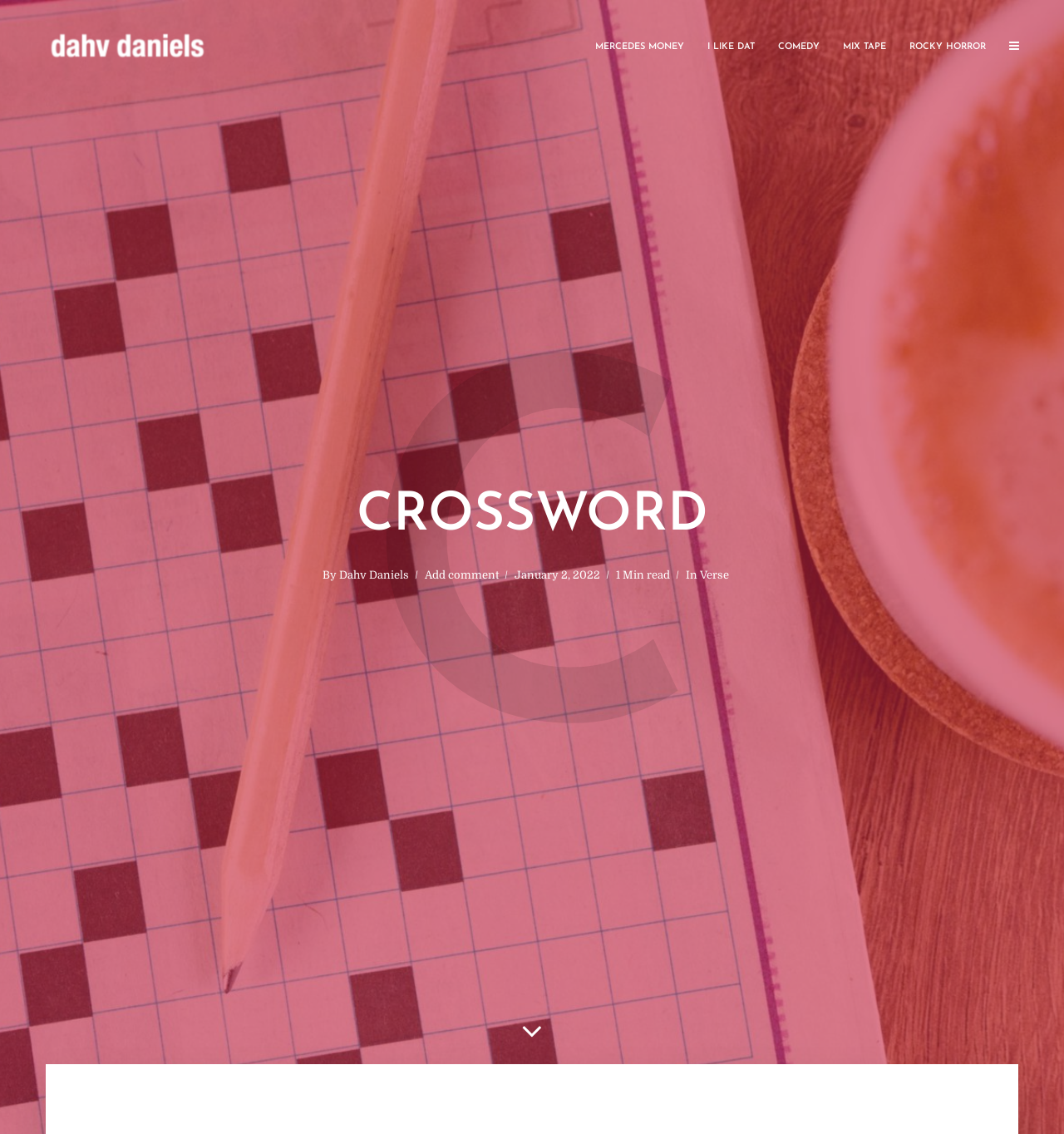Respond to the following question with a brief word or phrase:
What is the author's name?

Dahv Daniels